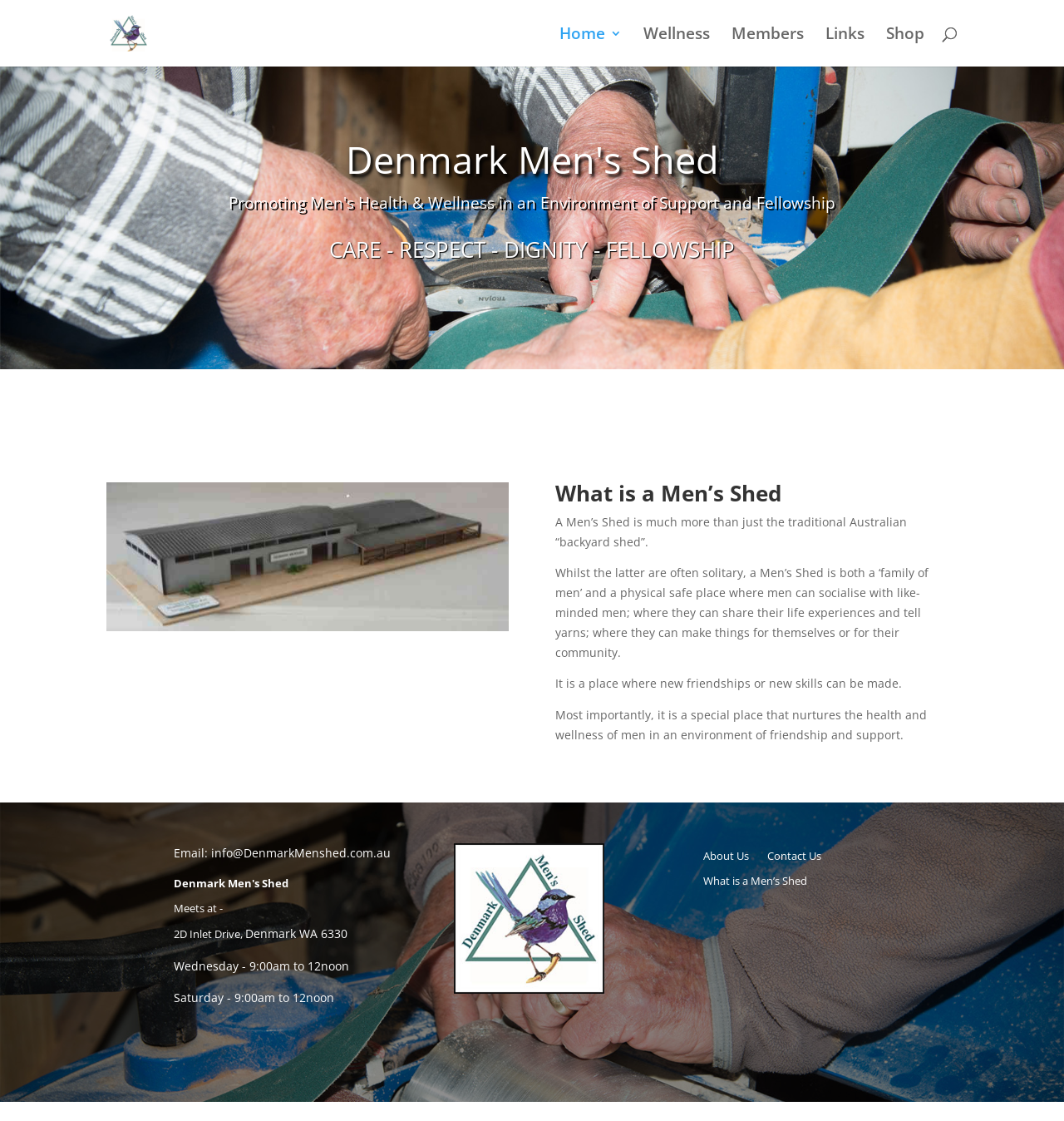What is the purpose of a Men's Shed?
Offer a detailed and exhaustive answer to the question.

Based on the webpage content, a Men's Shed is a place where men can socialize with like-minded men, share their life experiences, and make things for themselves or their community. It's a physical safe place that nurtures the health and wellness of men in an environment of friendship and support.